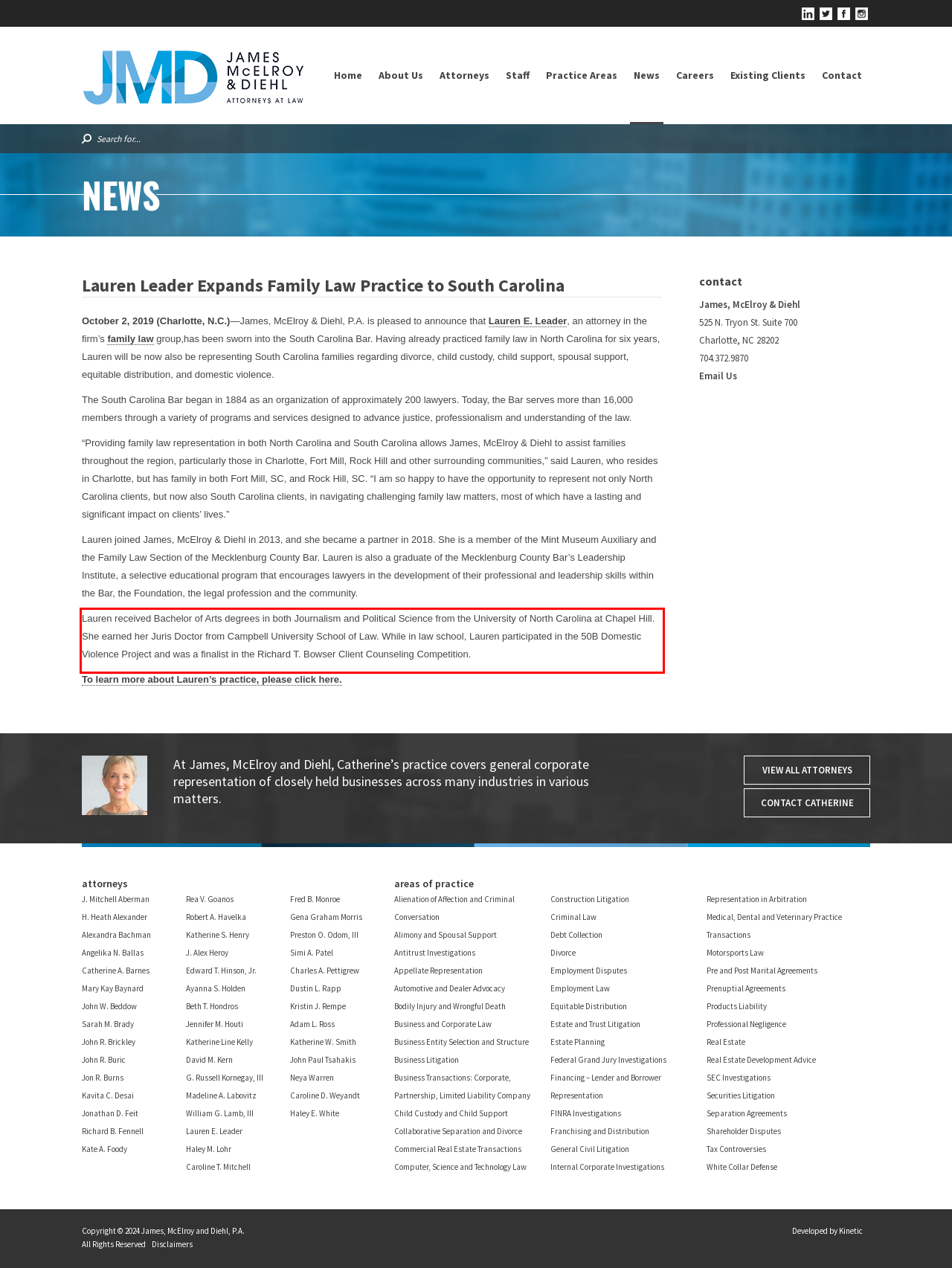Please examine the webpage screenshot containing a red bounding box and use OCR to recognize and output the text inside the red bounding box.

Lauren received Bachelor of Arts degrees in both Journalism and Political Science from the University of North Carolina at Chapel Hill. She earned her Juris Doctor from Campbell University School of Law. While in law school, Lauren participated in the 50B Domestic Violence Project and was a finalist in the Richard T. Bowser Client Counseling Competition.